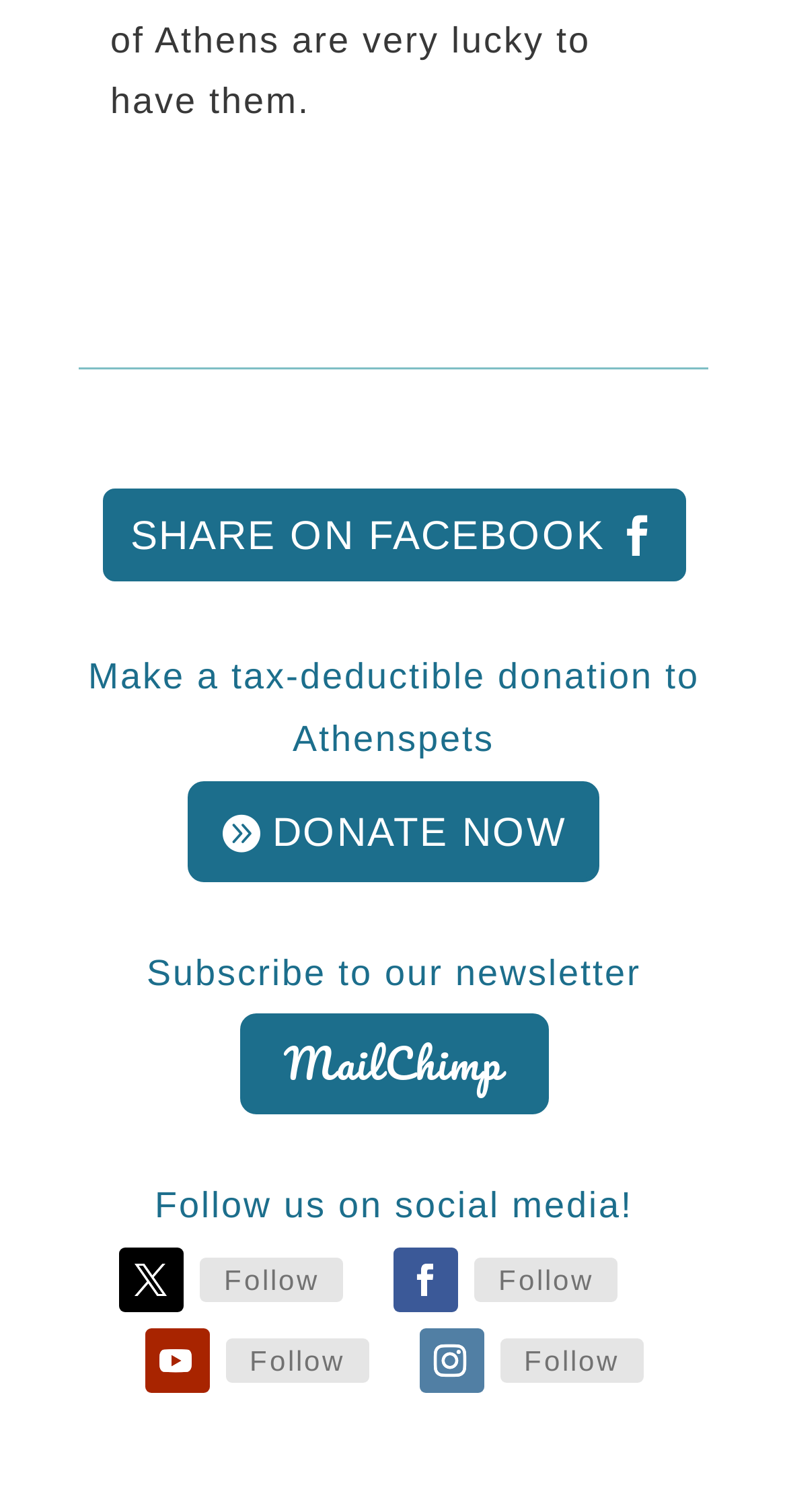Can you look at the image and give a comprehensive answer to the question:
How many links are available to share or subscribe?

I counted the number of links that allow users to share or subscribe, which are 'SHARE ON FACEBOOK', 'Make a tax-deductible donation to Athenspets', 'Subscribe to our newsletter', and 'MailChimp', so there are 4 links available to share or subscribe.